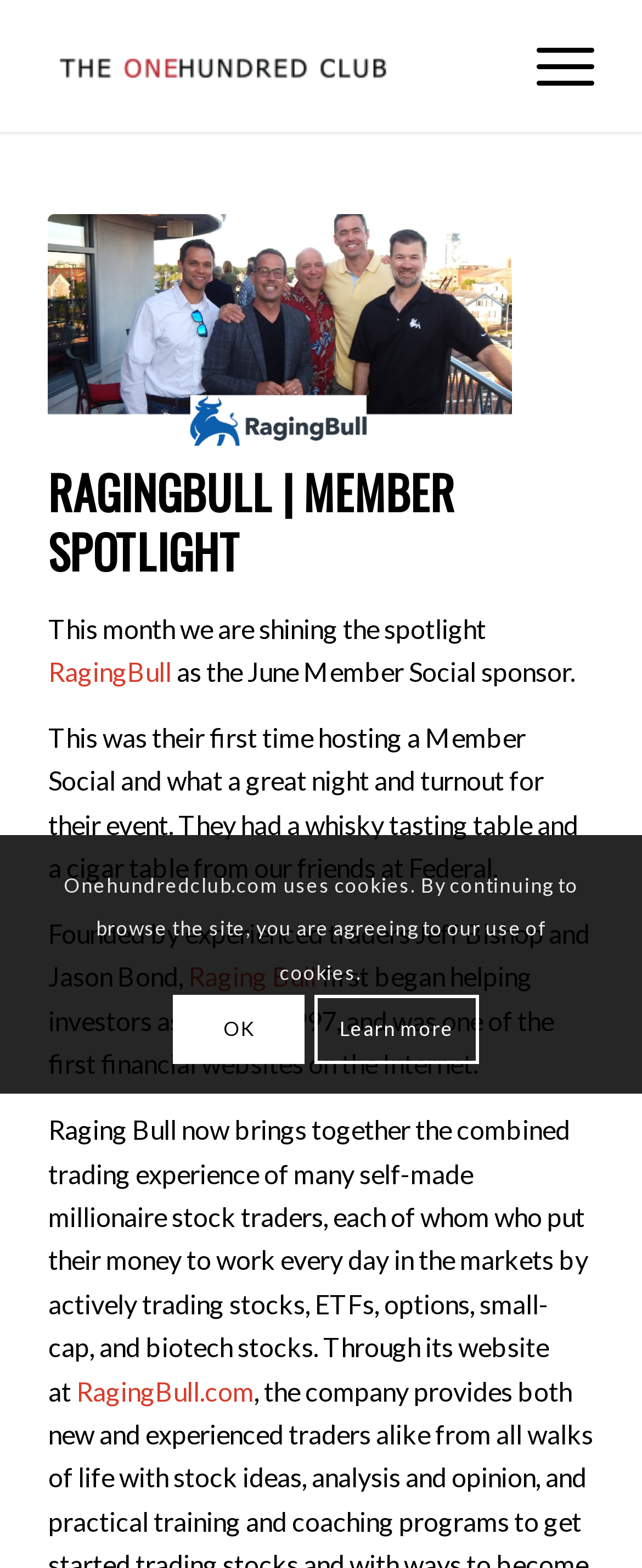Describe all the significant parts and information present on the webpage.

The webpage is about the One Hundred Club News, specifically highlighting RagingBull as the sponsor of the June Member Social event. At the top left of the page, there is a logo image of One Hundred Club, accompanied by a link to the club's website. To the right of the logo, there is a link to the menu.

Below the logo and menu links, there is a header section with a prominent heading "RAGINGBULL | MEMBER SPOTLIGHT" in a large font size. Underneath the header, there is a brief introduction to RagingBull, mentioning that they sponsored the June Member Social event.

The main content of the page is divided into several paragraphs of text, describing RagingBull's experience in helping investors since 1997 and their current activities in the financial market. There are two links to RagingBull's website within the text, one in the middle and one at the bottom.

At the bottom of the page, there is a notification bar with a message about the website using cookies, accompanied by two links: "OK" to accept the cookies and "Learn more" to get more information about the cookies policy.